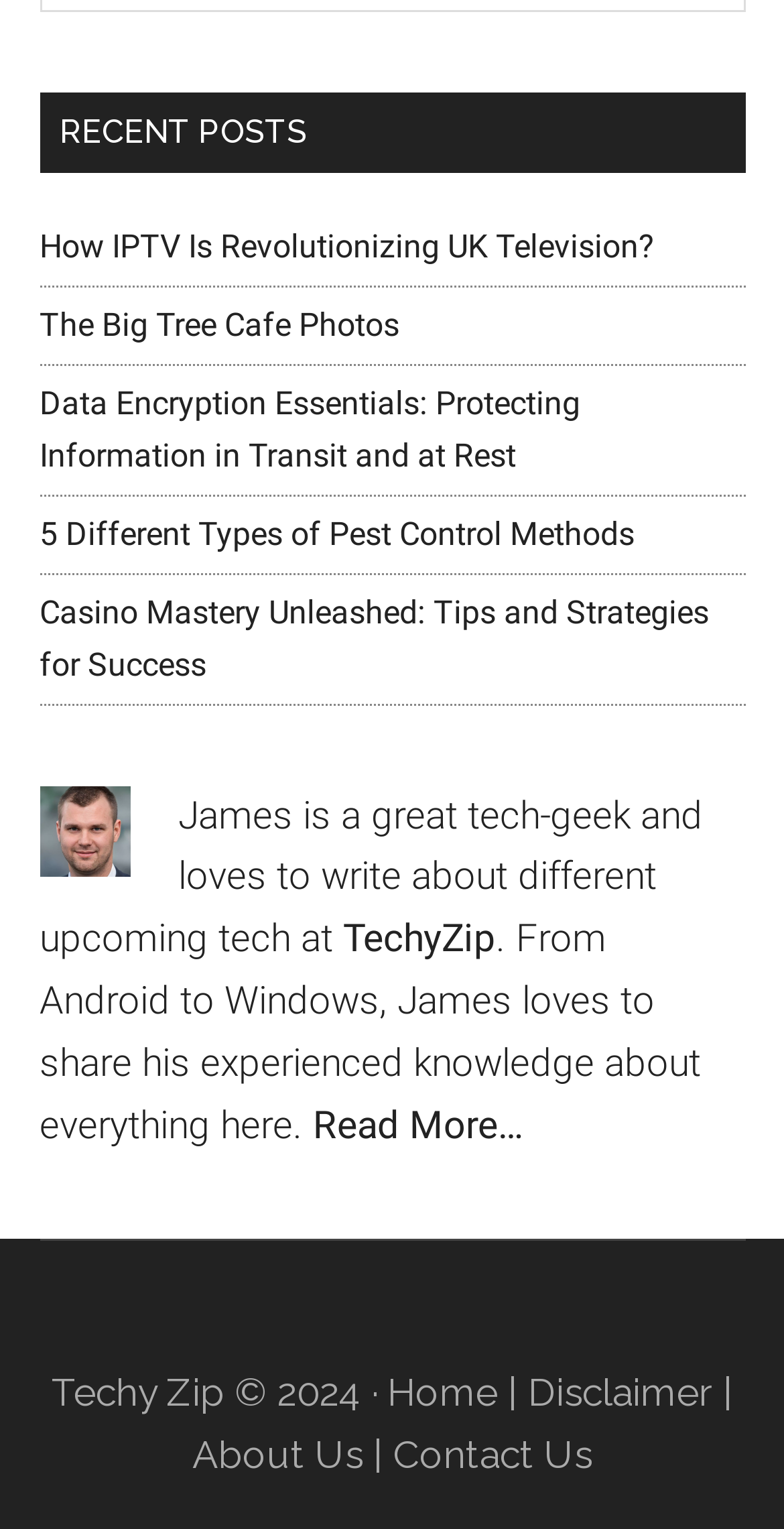What are the available sections in the footer?
Based on the image, please offer an in-depth response to the question.

The footer section contains four link elements, which are 'Home', 'Disclaimer', 'About Us', and 'Contact Us'.